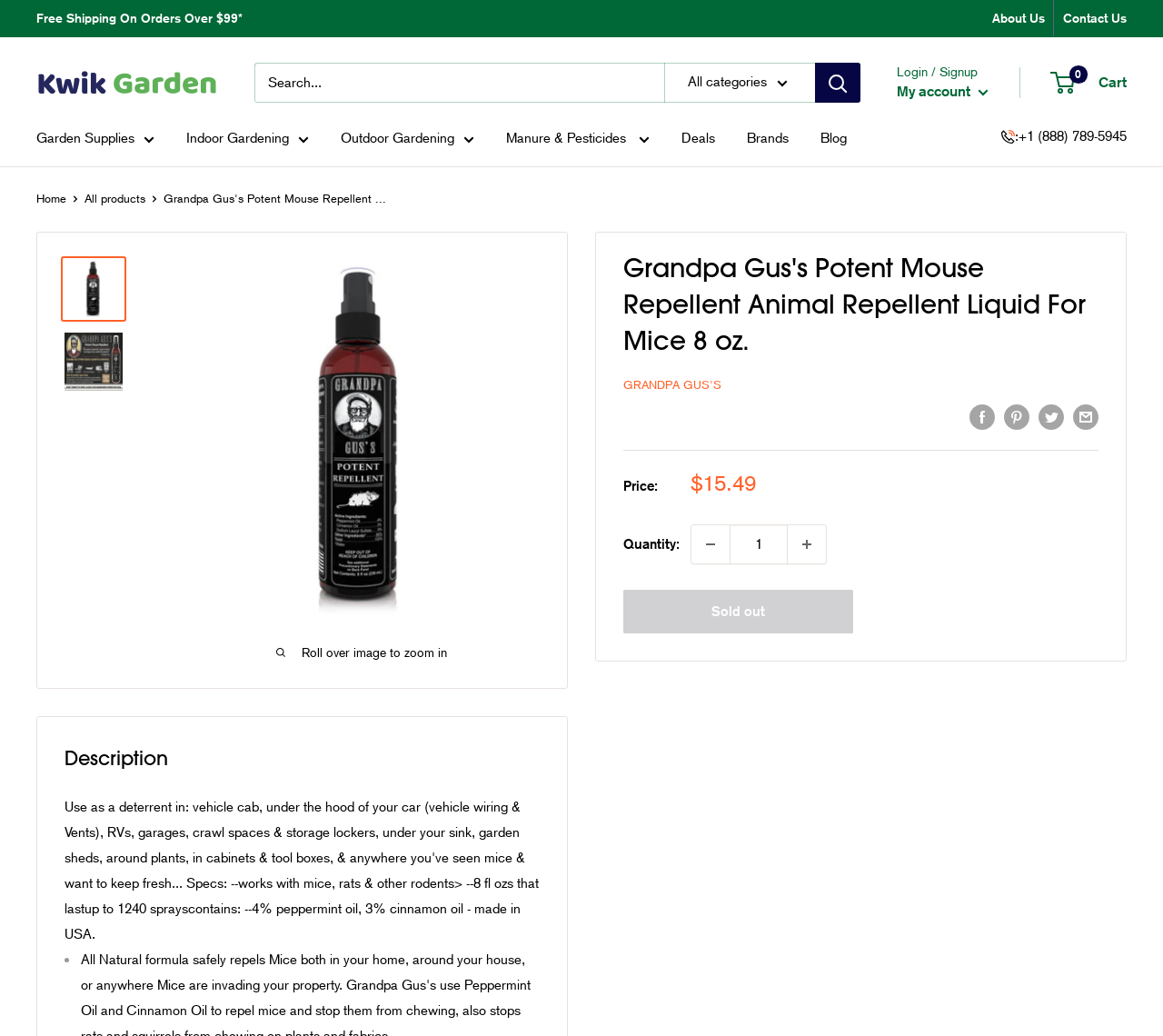Locate the bounding box coordinates of the element's region that should be clicked to carry out the following instruction: "Search for products". The coordinates need to be four float numbers between 0 and 1, i.e., [left, top, right, bottom].

[0.219, 0.061, 0.74, 0.099]